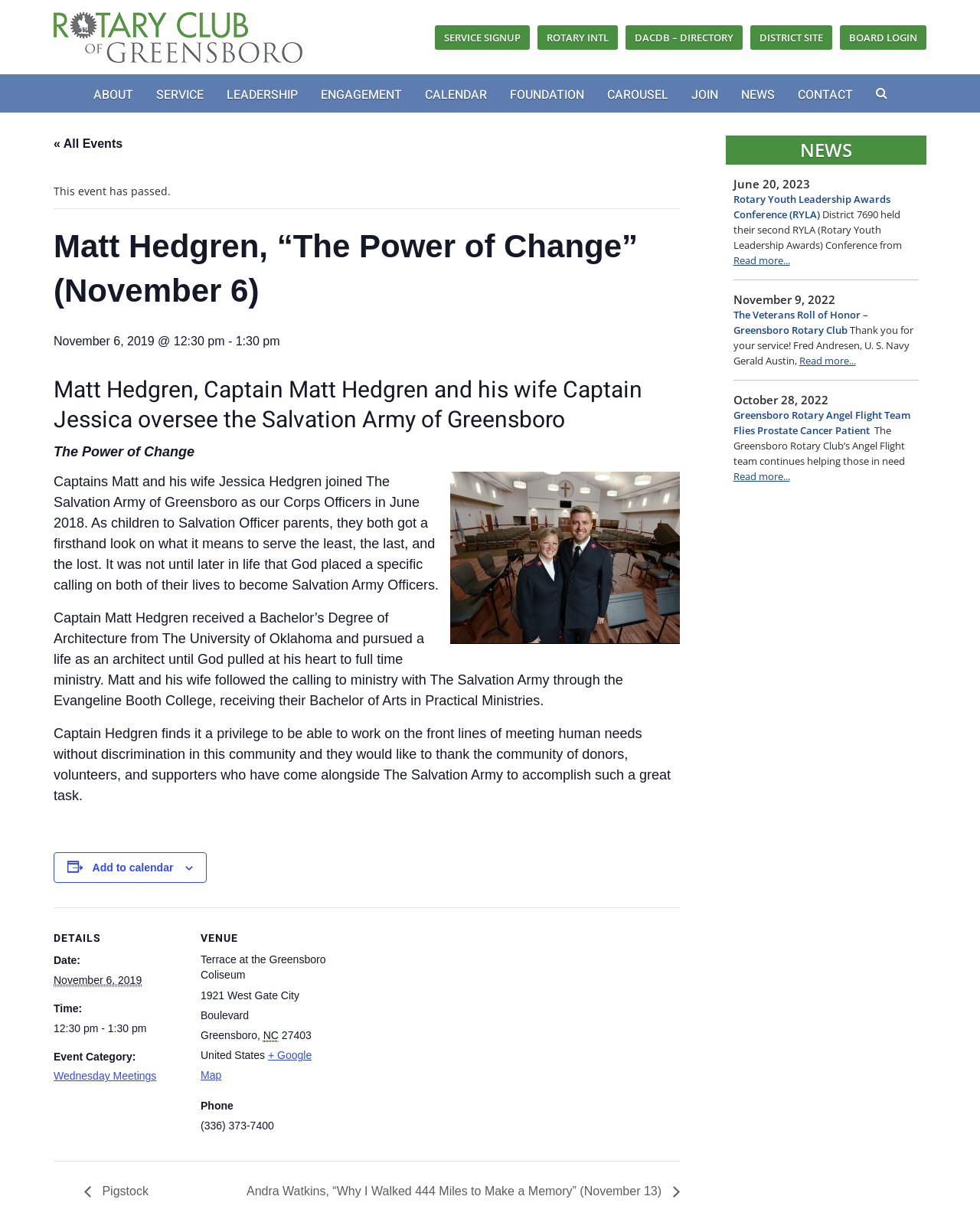Determine the bounding box coordinates of the section to be clicked to follow the instruction: "Click Wednesday Meetings". The coordinates should be given as four float numbers between 0 and 1, formatted as [left, top, right, bottom].

[0.055, 0.878, 0.16, 0.888]